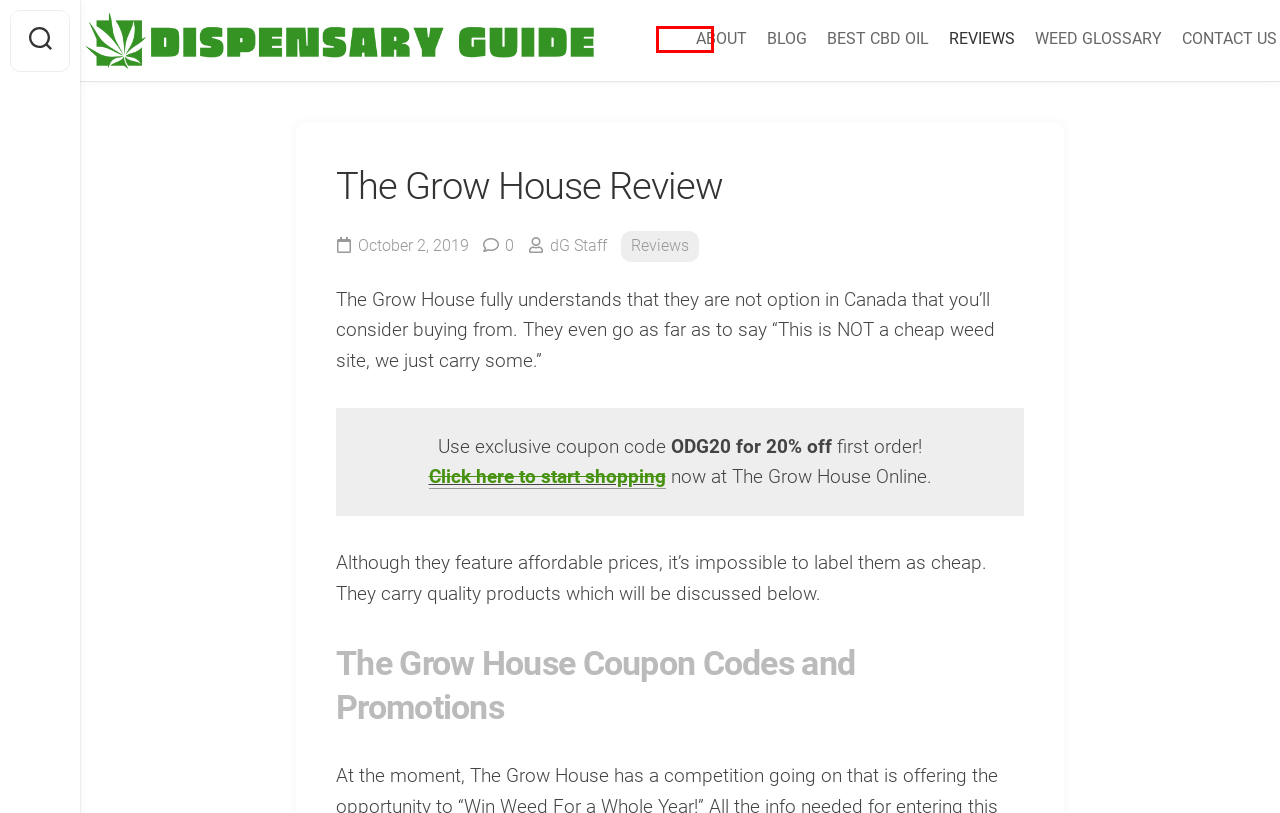You have a screenshot of a webpage with a red bounding box around a UI element. Determine which webpage description best matches the new webpage that results from clicking the element in the bounding box. Here are the candidates:
A. CBD Oil Canada Guide - Best CBD Products to Buy in 2022
B. Toronto Dispensary Guide: Where to Buy Marijuana in the City -
C. Contact Us - Dispensary Guide
D. Bud365 Review -> Save up to 40% when buying a few Oz <-
E. Reviews of Top Online Dispensaries Across Canada
F. About - Dispensary Guide
G. Cannabis Glossary - Marijuana Terms and Definitions to Know
H. dG Staff, Author at Dispensary Guide

F